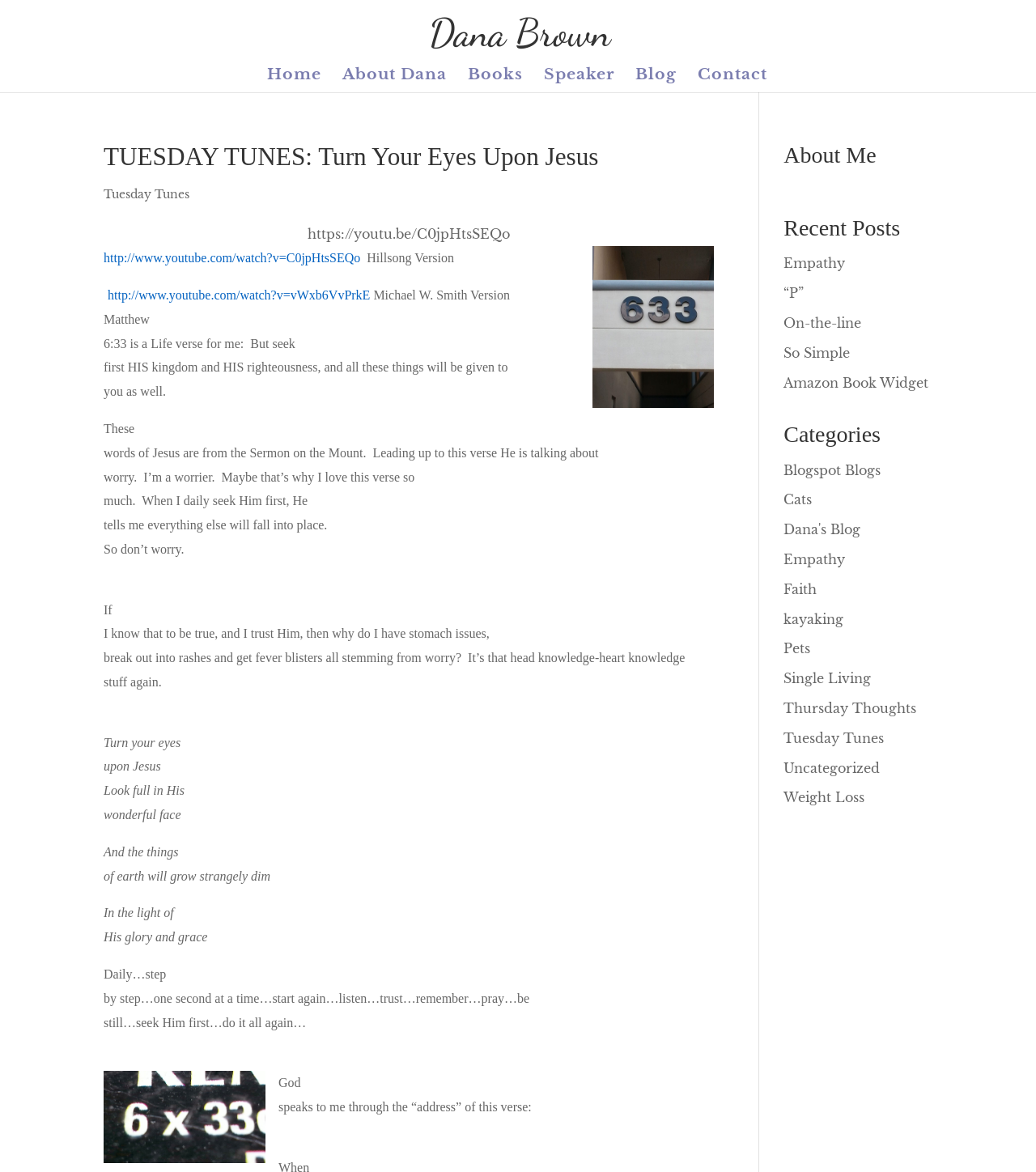Find the bounding box coordinates of the element you need to click on to perform this action: 'Read the blog post 'TUESDAY TUNES: Turn Your Eyes Upon Jesus''. The coordinates should be represented by four float values between 0 and 1, in the format [left, top, right, bottom].

[0.1, 0.119, 0.689, 0.156]